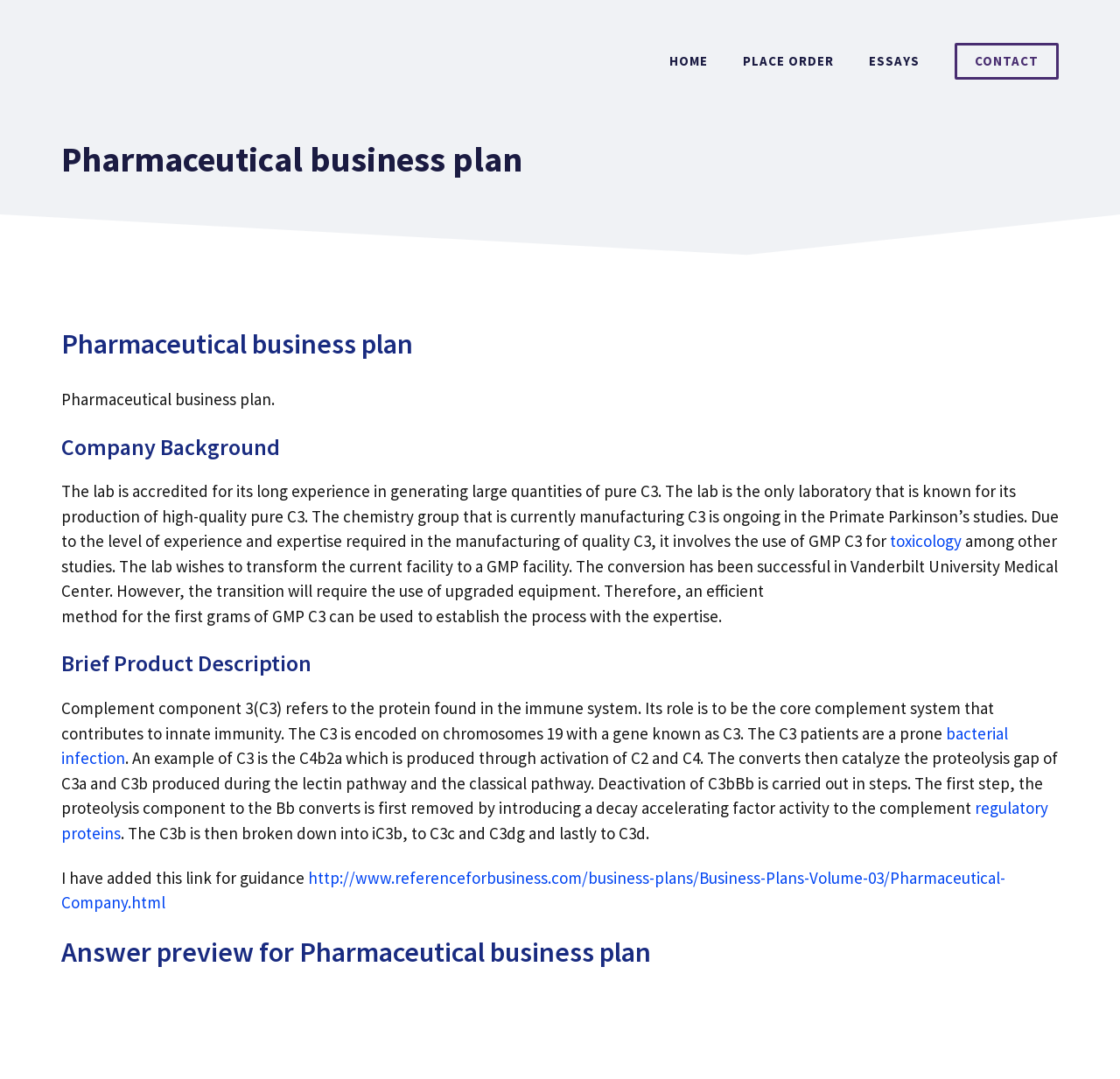Please find the top heading of the webpage and generate its text.

Pharmaceutical business plan